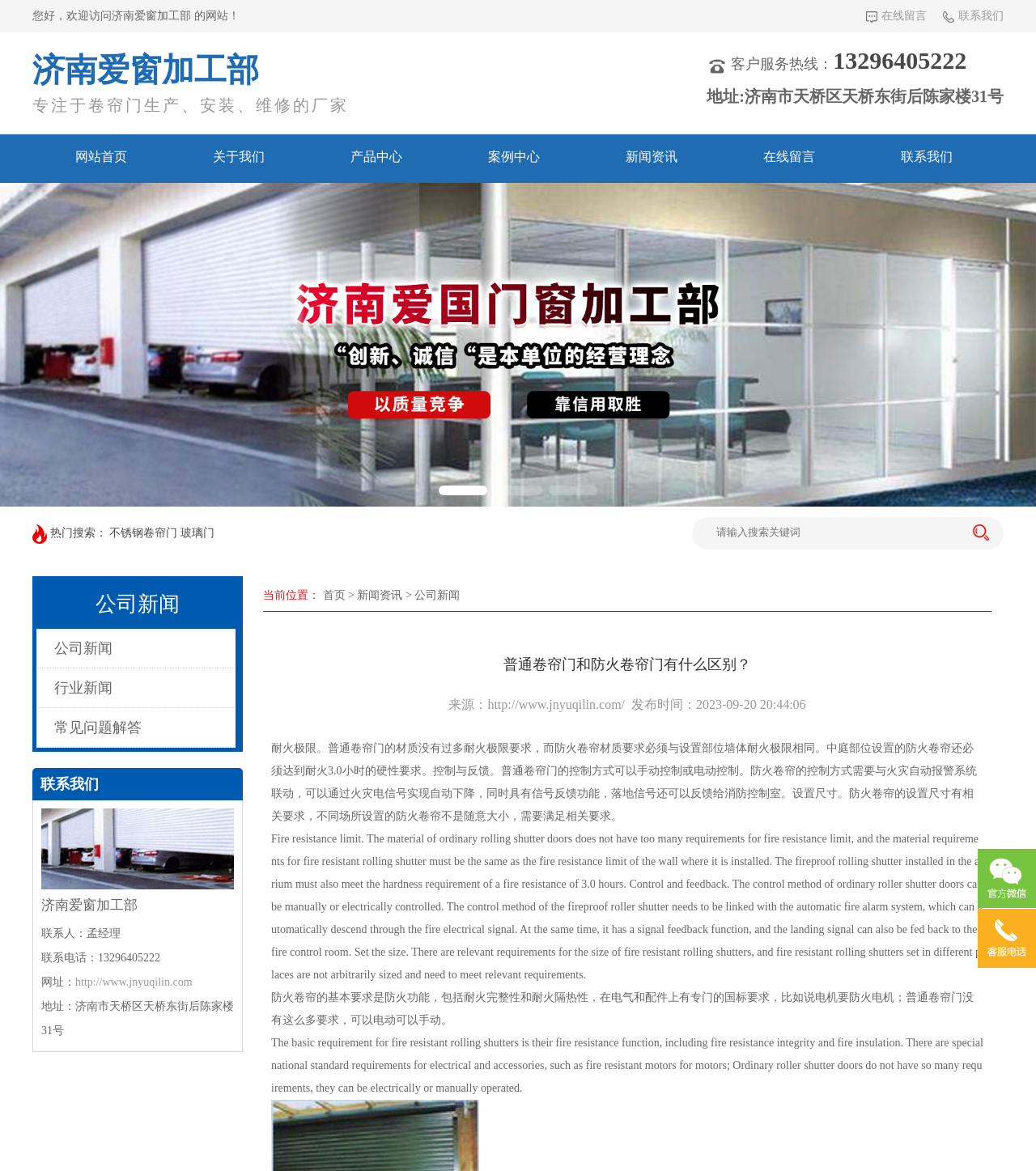What is the control method of 防火卷帘门?
From the details in the image, answer the question comprehensively.

I found the answer by reading the main content of the webpage, which explains that the control method of fire resistant rolling shutter needs to be linked with the automatic fire alarm system, which can automatically descend through the fire electrical signal.